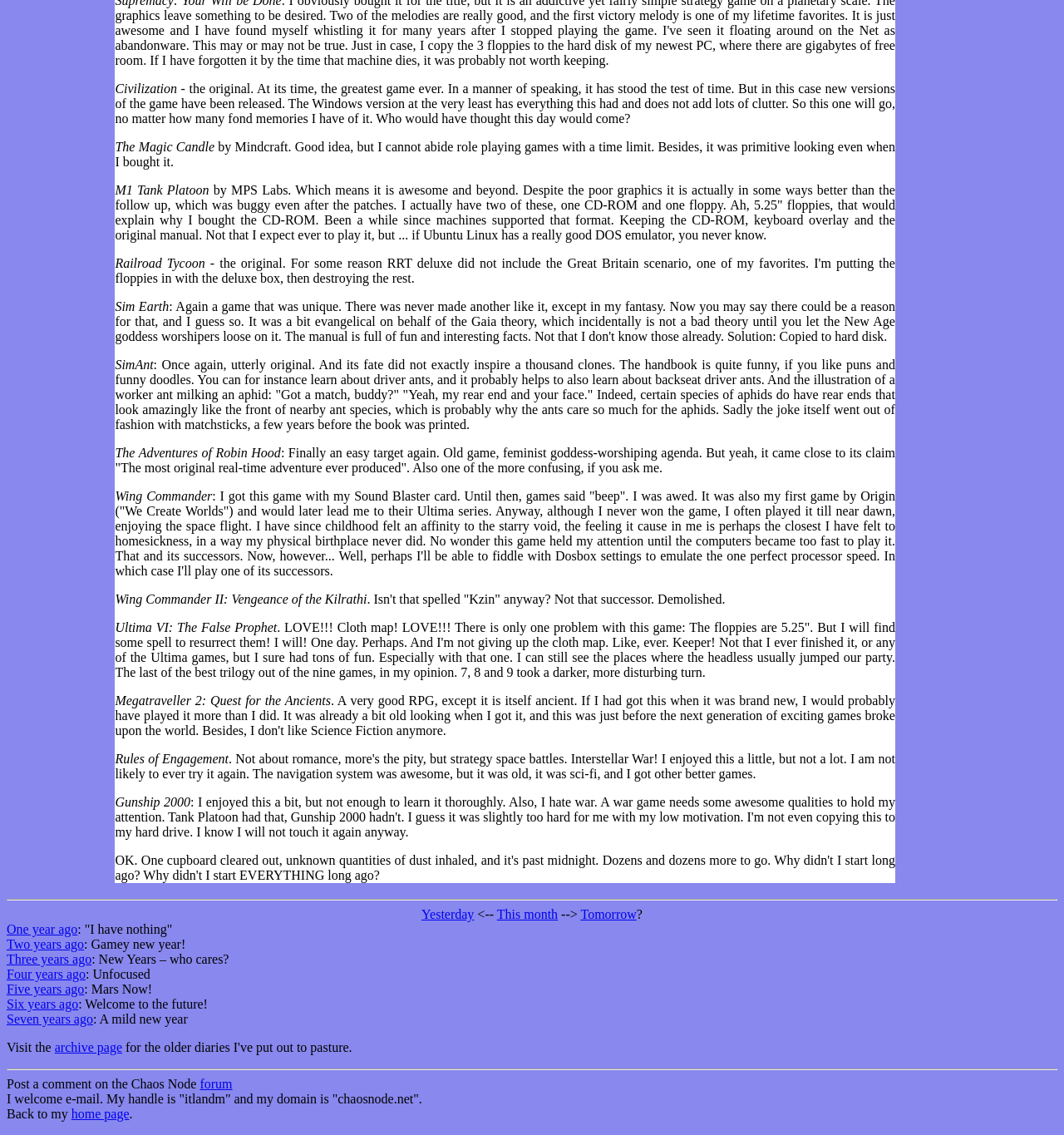What is the theme of the content on this webpage?
Based on the image, give a concise answer in the form of a single word or short phrase.

New Year's reflections